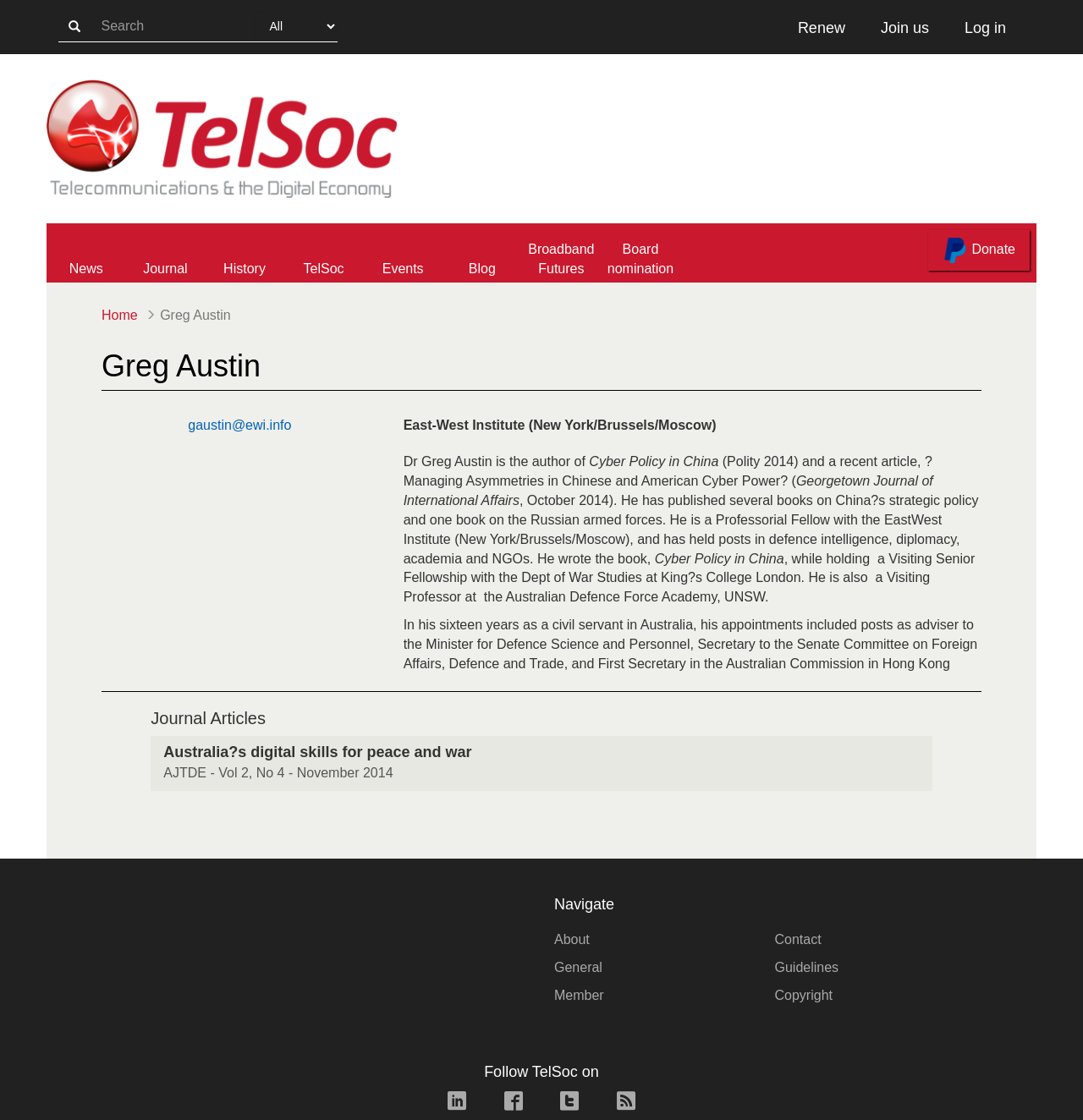Find the bounding box coordinates for the area that should be clicked to accomplish the instruction: "Read about Greg Austin".

[0.094, 0.312, 0.906, 0.349]